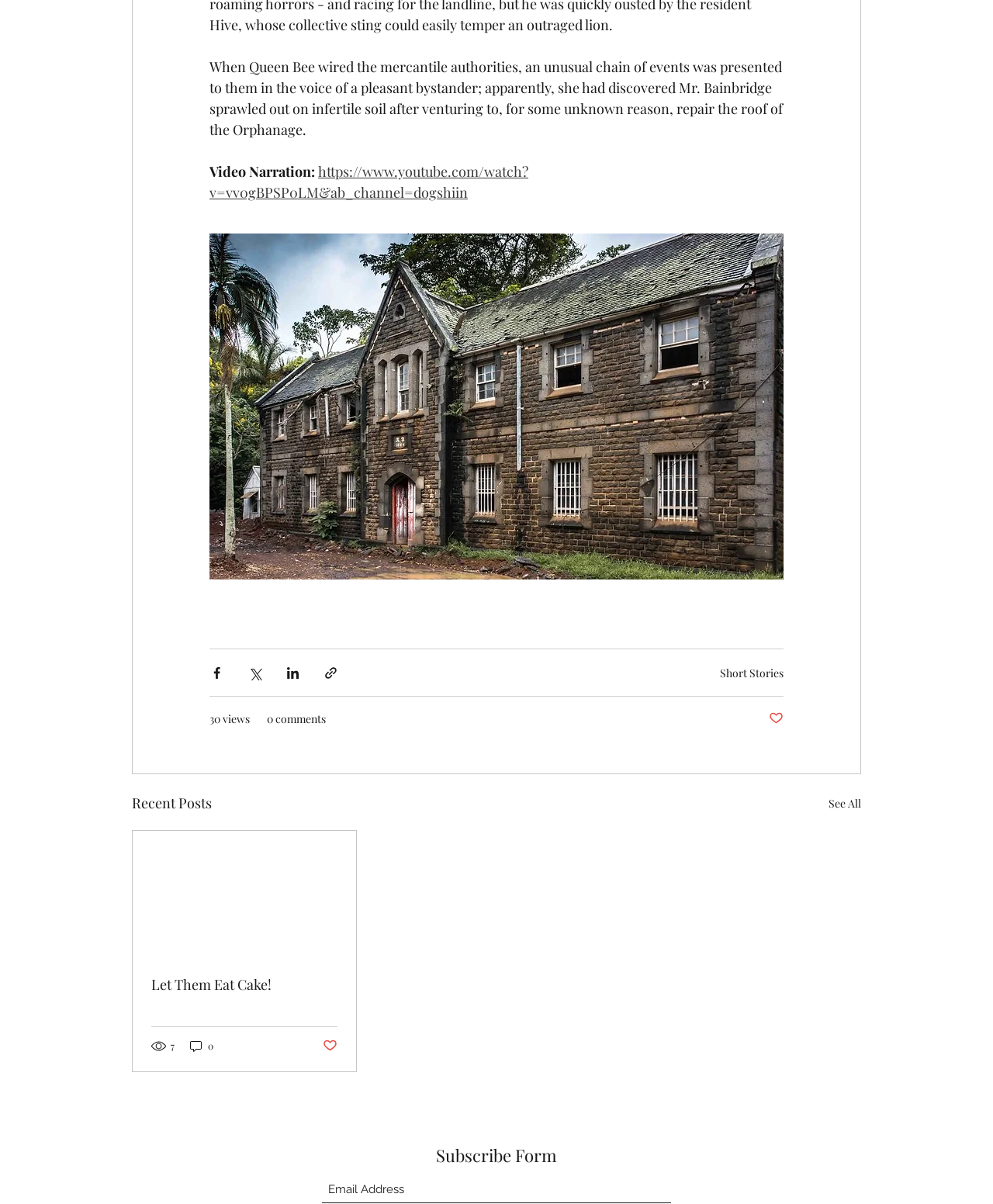Point out the bounding box coordinates of the section to click in order to follow this instruction: "Like the post".

[0.774, 0.59, 0.789, 0.604]